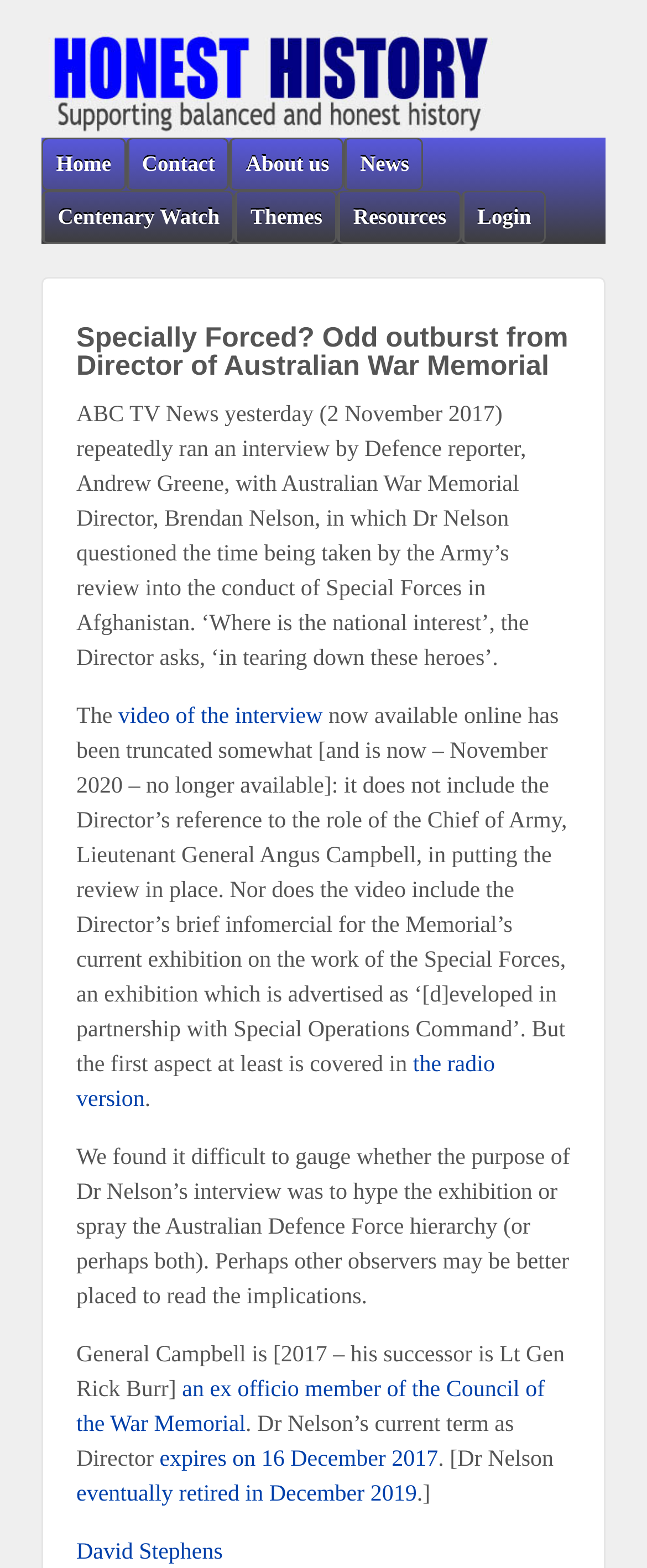What is the topic of the exhibition mentioned in the webpage?
Provide a short answer using one word or a brief phrase based on the image.

Special Forces